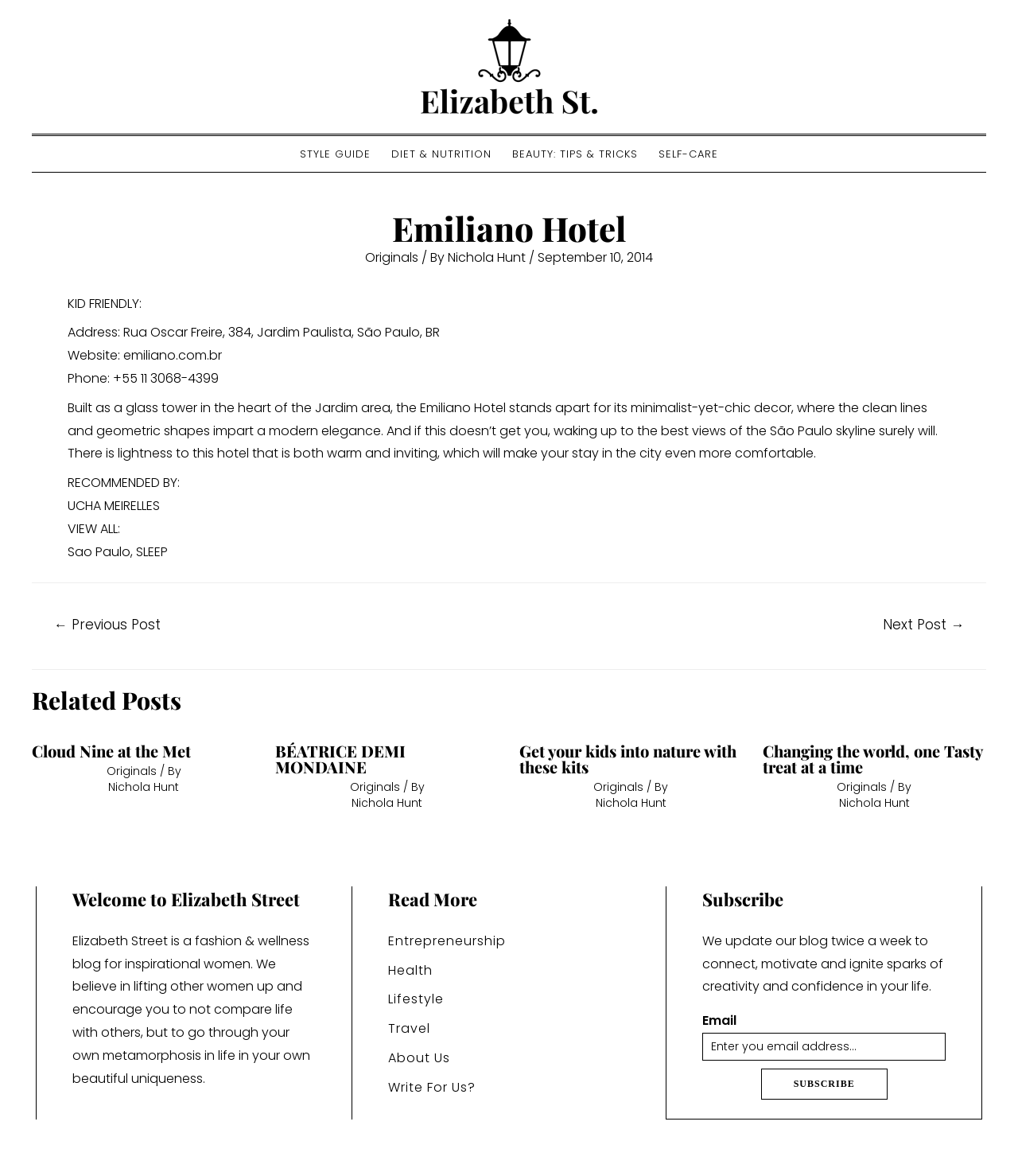Detail the features and information presented on the webpage.

The webpage is about the Emiliano Hotel, a glass tower in the heart of the Jardim area, São Paulo, Brazil. The hotel is known for its minimalist-yet-chic decor, clean lines, and geometric shapes, which impart a modern elegance. The webpage features a prominent image of Elizabeth Street at the top, with a navigation menu below it, including links to STYLE GUIDE, DIET & NUTRITION, BEAUTY: TIPS & TRICKS, and SELF-CARE.

The main content area is divided into several sections. The first section features a heading "Emiliano Hotel" and a brief description of the hotel, along with the address, website, and phone number. Below this, there is a section with a heading "KID FRIENDLY:" and a brief description of the hotel's kid-friendly features.

The next section features a heading "RECOMMENDED BY:" and a brief description of the person who recommended the hotel, UCHA MEIRELLES. Below this, there is a section with a heading "Sao Paulo, SLEEP" and a brief description of the hotel's location.

The webpage also features a section with related posts, including "Cloud Nine at the Met", "BÉATRICE DEMI MONDAINE", "Get your kids into nature with these kits", and "Changing the world, one Tasty treat at a time". Each related post has a heading, a brief description, and a link to the original article.

At the bottom of the webpage, there are three footer widgets. The first footer widget features a heading "Welcome to Elizabeth Street" and a brief description of the blog. The second footer widget features a heading "Read More" and a navigation menu with links to various categories, including Entrepreneurship, Health, Lifestyle, Travel, About Us, and Write For Us. The third footer widget features a heading "Subscribe" and a form to subscribe to the blog, along with a brief description of the blog's content.